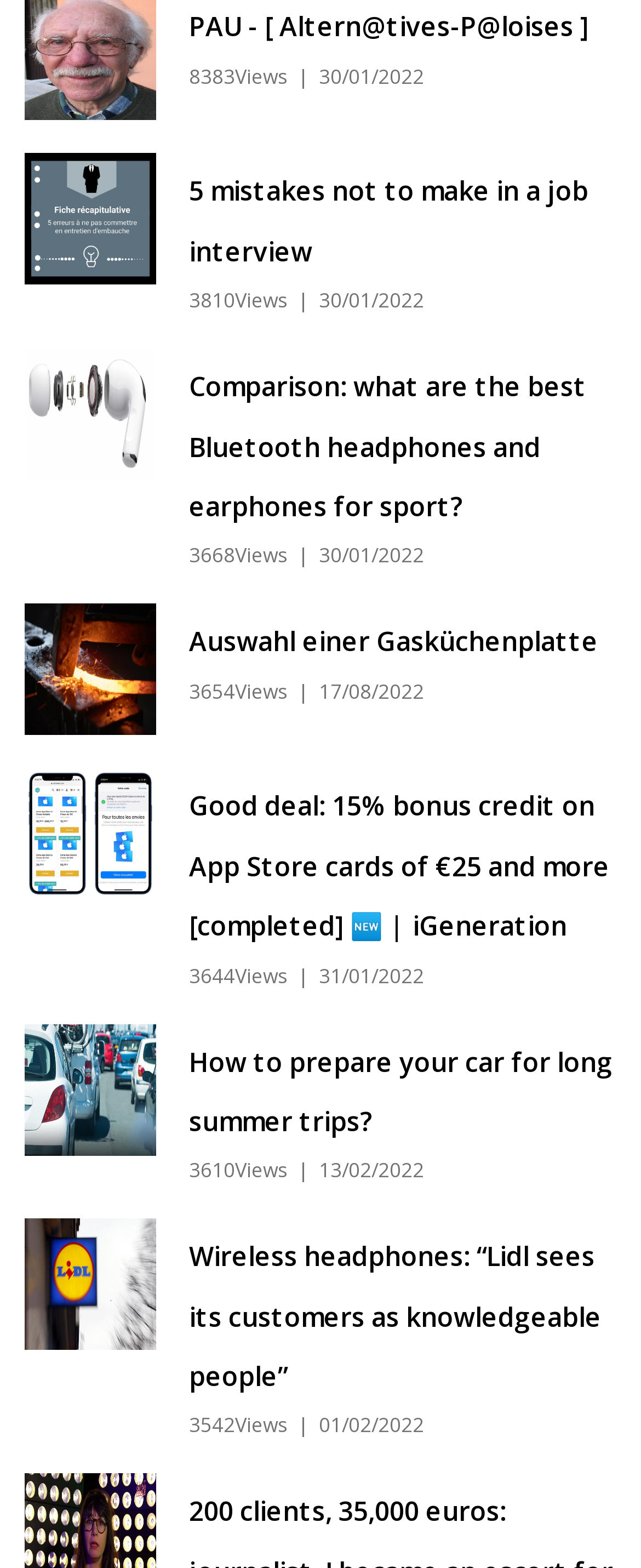How many articles are displayed on this page?
Look at the image and answer the question with a single word or phrase.

9